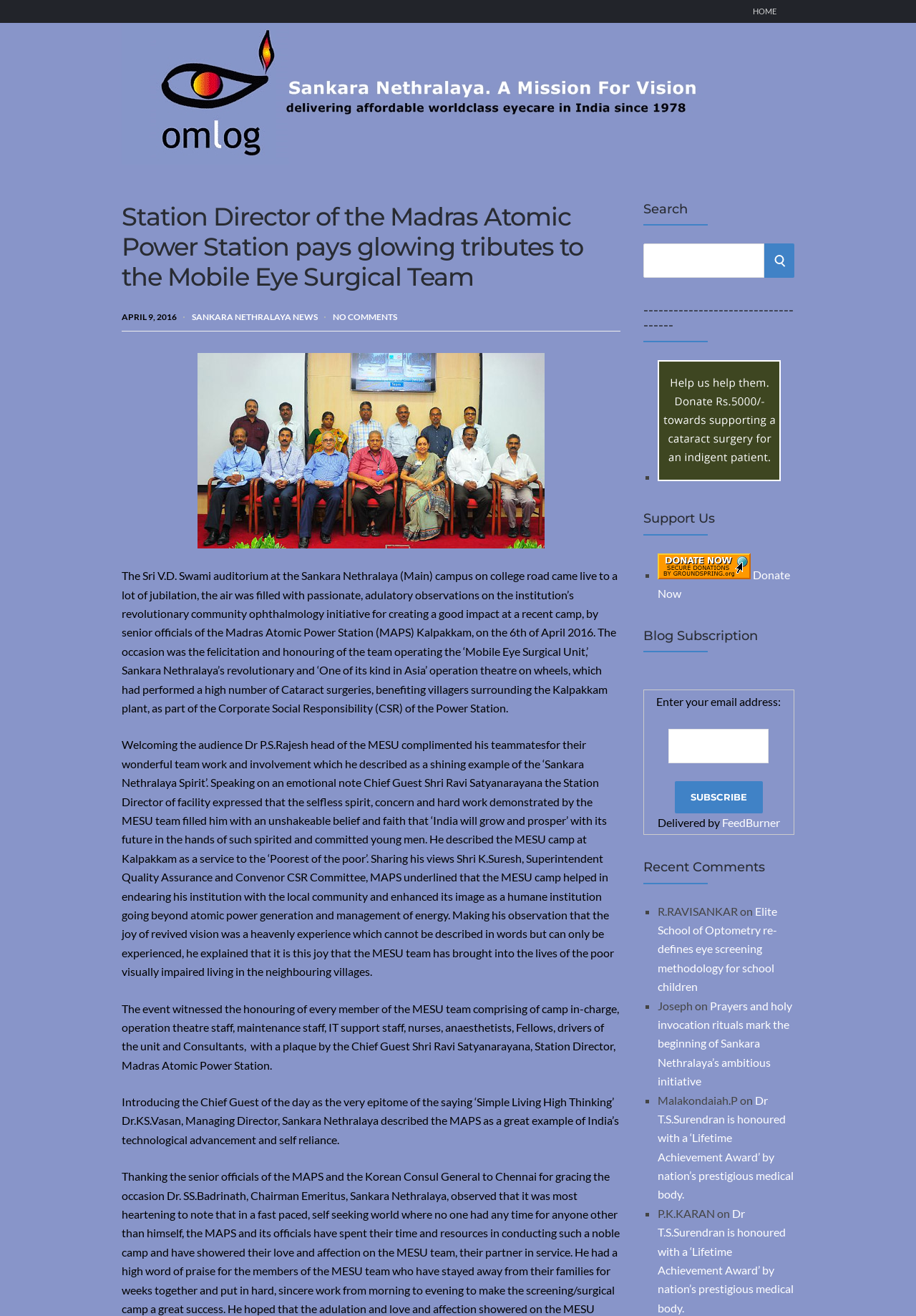Identify the bounding box coordinates of the element that should be clicked to fulfill this task: "Click on HOME". The coordinates should be provided as four float numbers between 0 and 1, i.e., [left, top, right, bottom].

[0.822, 0.0, 0.848, 0.017]